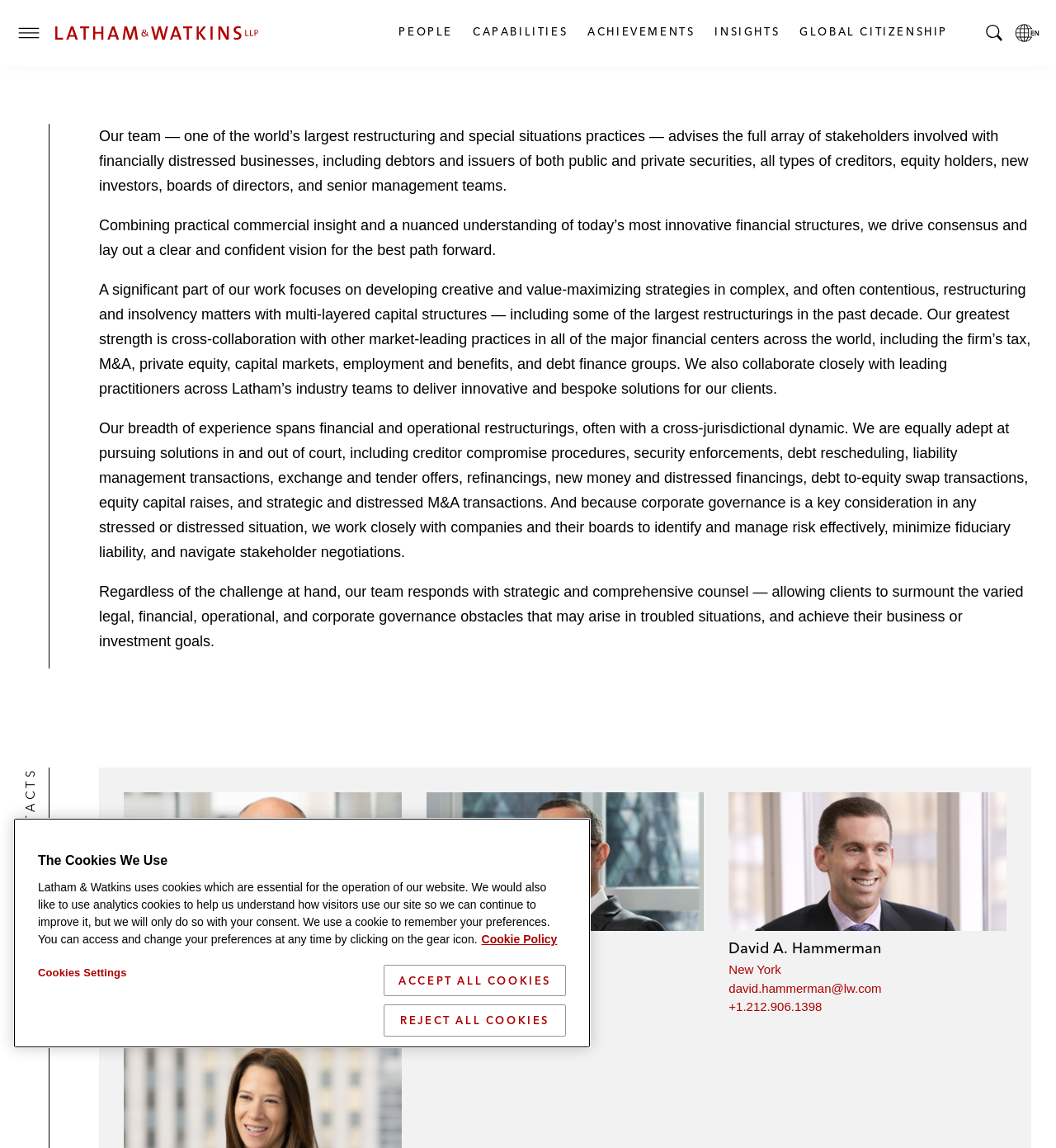Find and provide the bounding box coordinates for the UI element described here: "title="LW Logo Image Link"". The coordinates should be given as four float numbers between 0 and 1: [left, top, right, bottom].

[0.051, 0.022, 0.246, 0.036]